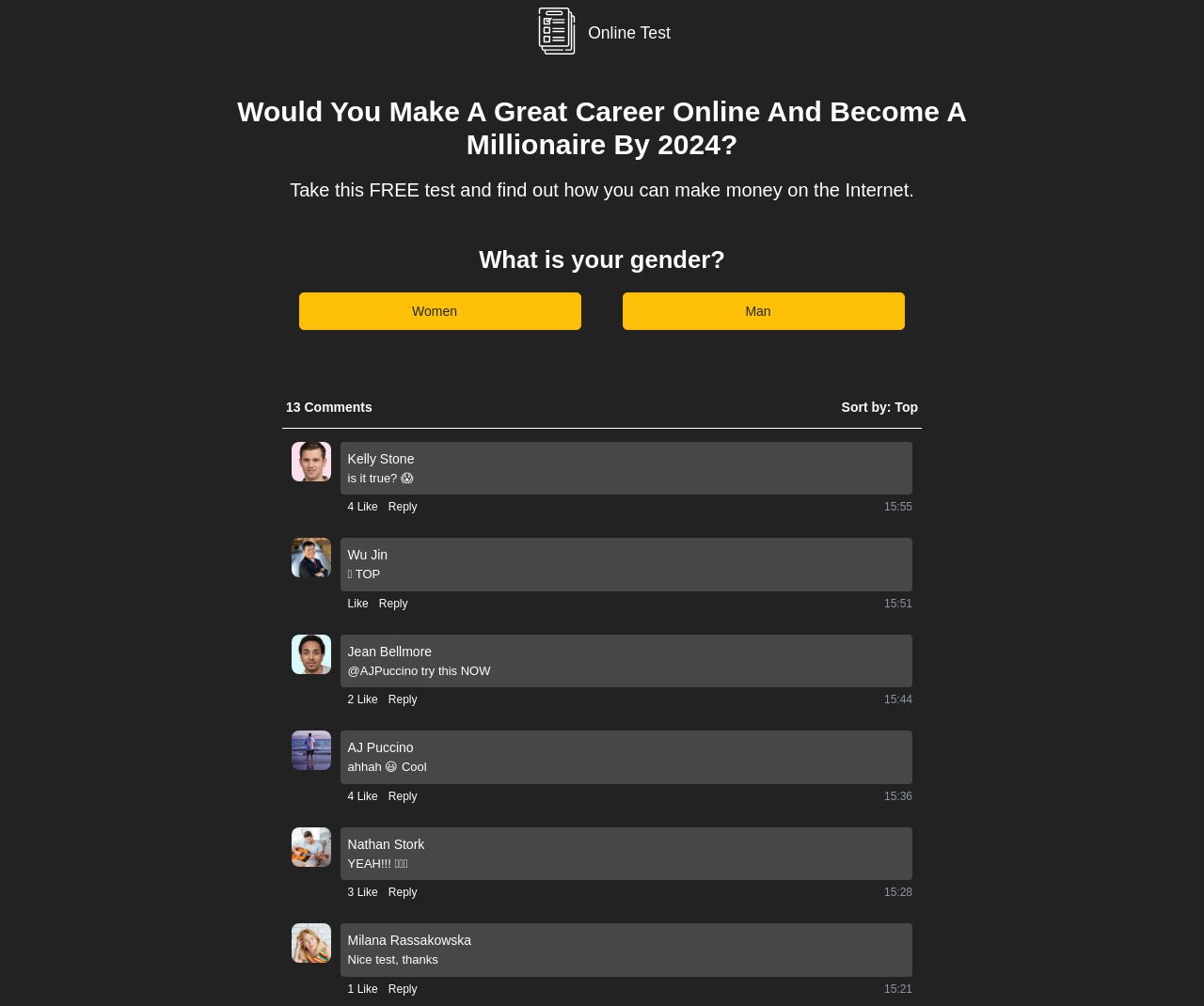Provide the bounding box coordinates of the UI element that matches the description: "Man".

[0.517, 0.29, 0.752, 0.328]